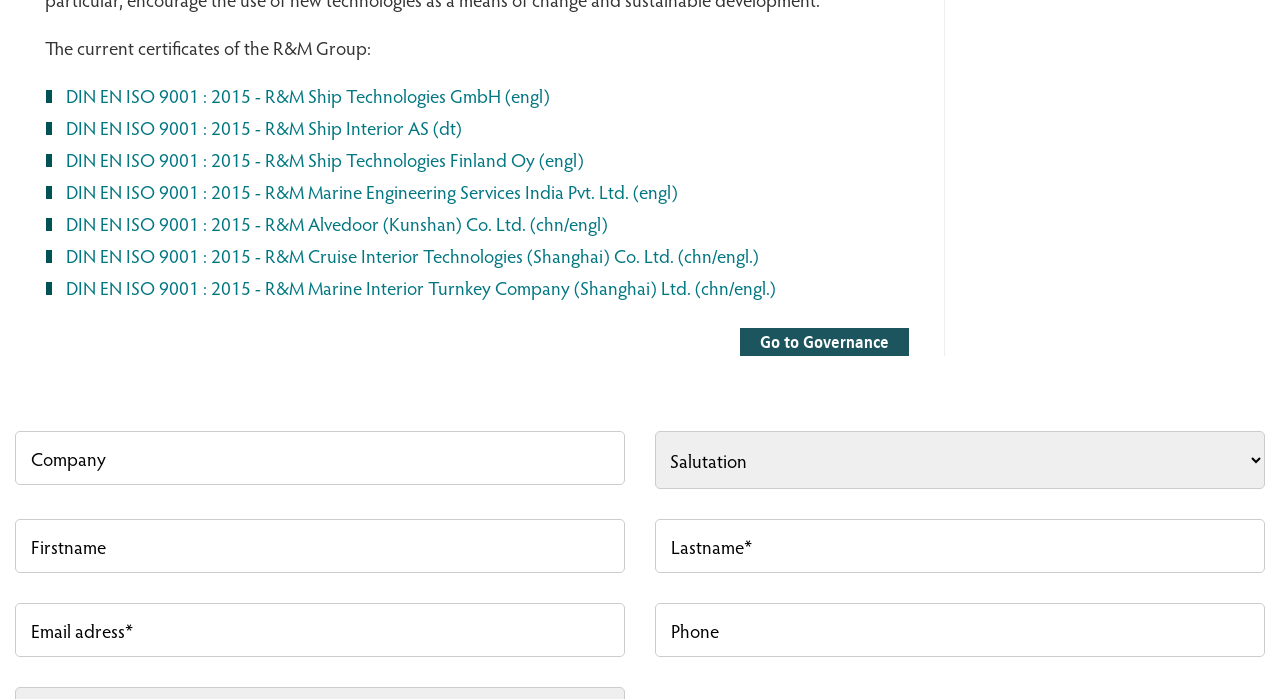Determine the bounding box for the HTML element described here: "name="email" placeholder="Email adress*"". The coordinates should be given as [left, top, right, bottom] with each number being a float between 0 and 1.

[0.012, 0.862, 0.488, 0.94]